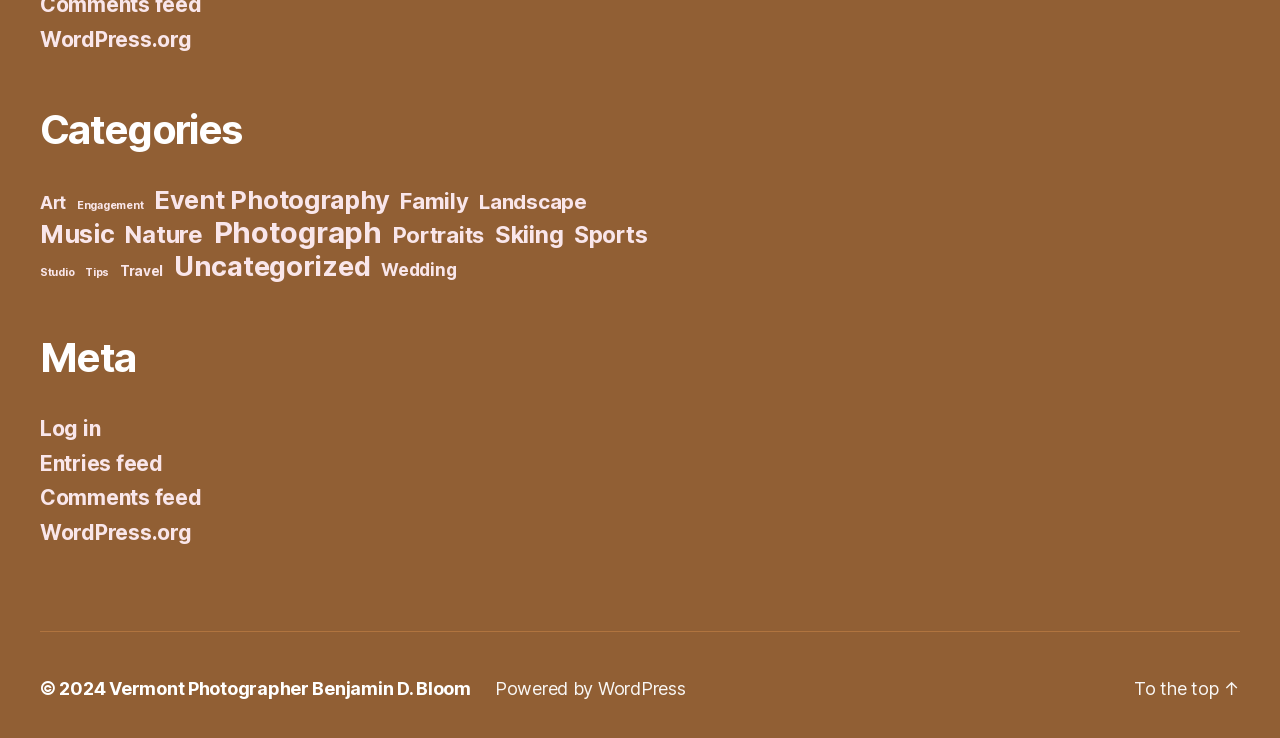Find the bounding box coordinates for the HTML element specified by: "Powered by WordPress".

[0.387, 0.919, 0.536, 0.948]